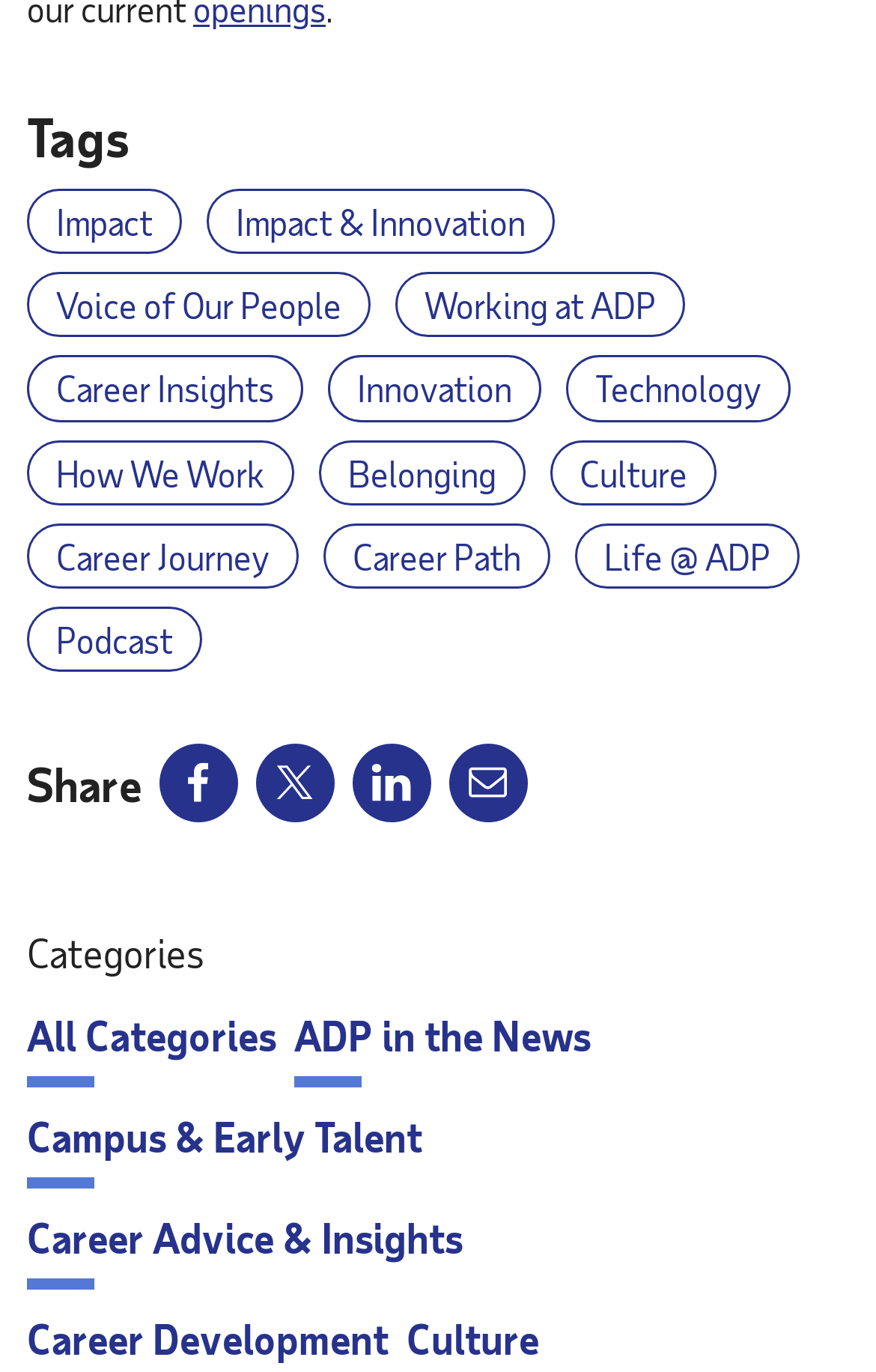Please answer the following question using a single word or phrase: 
What is the last link under the 'Tags' heading?

Podcast